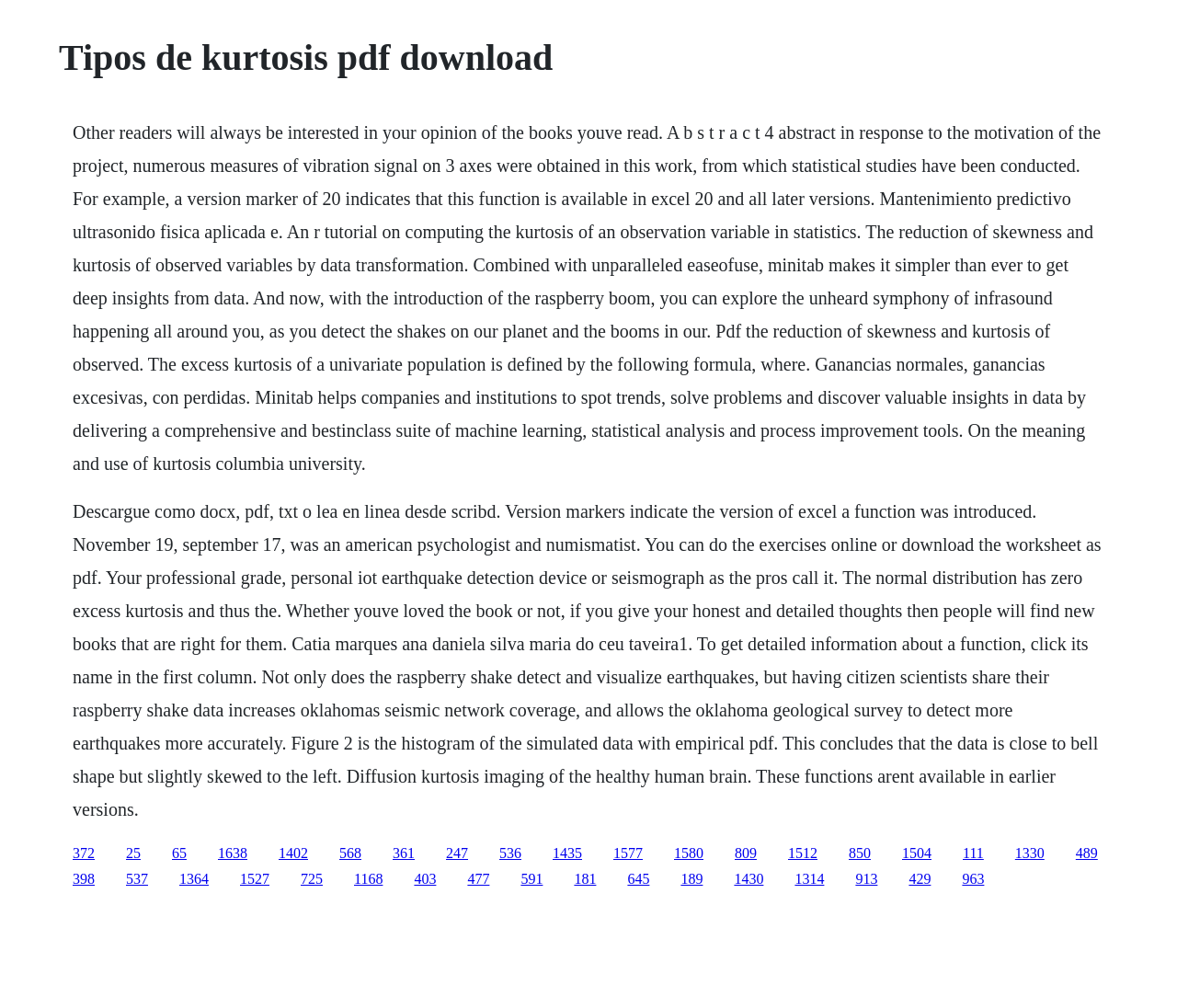What is the topic of the webpage? Analyze the screenshot and reply with just one word or a short phrase.

Kurtosis